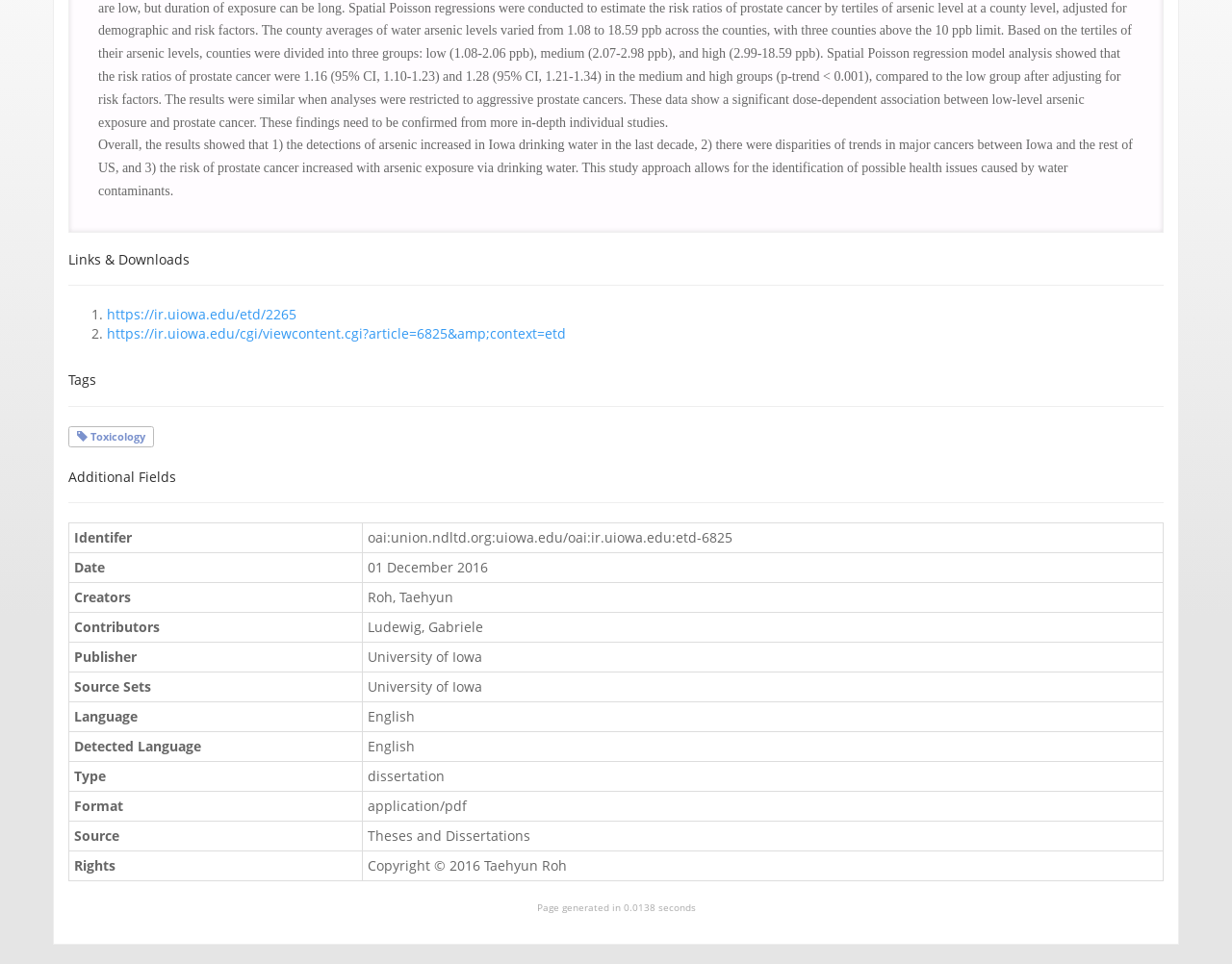Locate the bounding box for the described UI element: "https://ir.uiowa.edu/cgi/viewcontent.cgi?article=6825&amp;context=etd". Ensure the coordinates are four float numbers between 0 and 1, formatted as [left, top, right, bottom].

[0.087, 0.336, 0.459, 0.355]